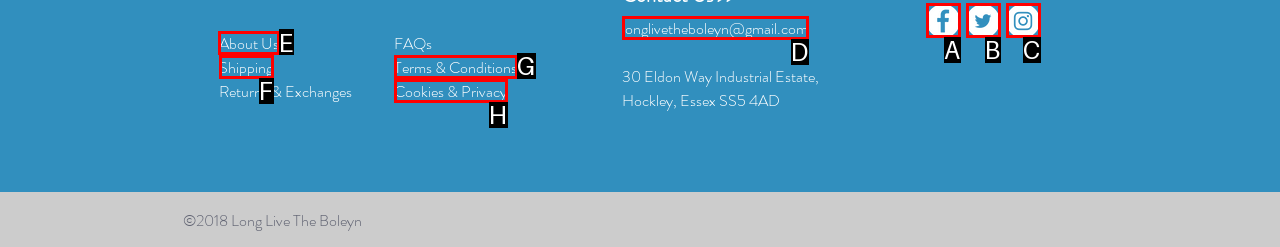Tell me which one HTML element you should click to complete the following task: click About Us
Answer with the option's letter from the given choices directly.

E